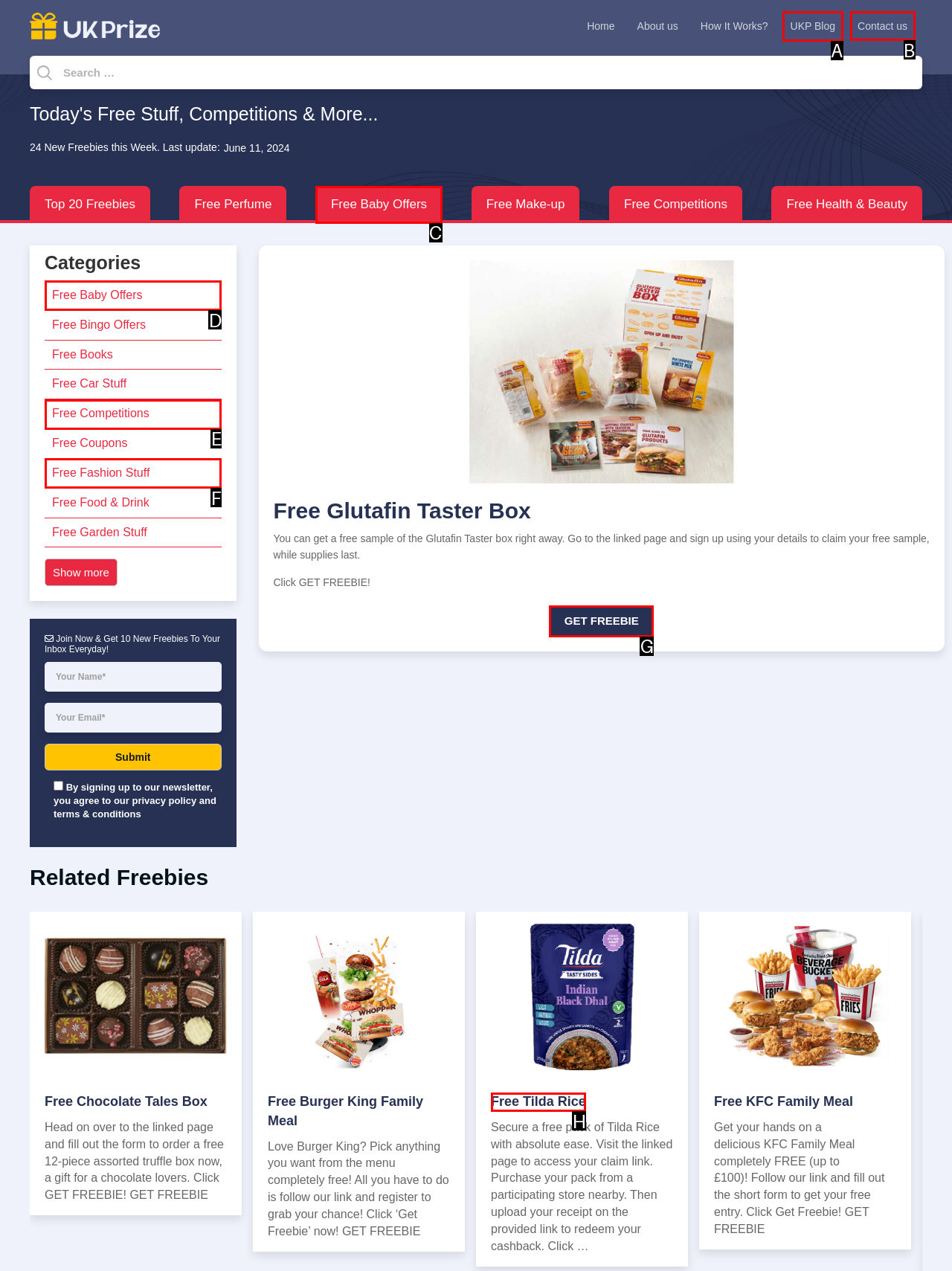Tell me which element should be clicked to achieve the following objective: Contact us
Reply with the letter of the correct option from the displayed choices.

B